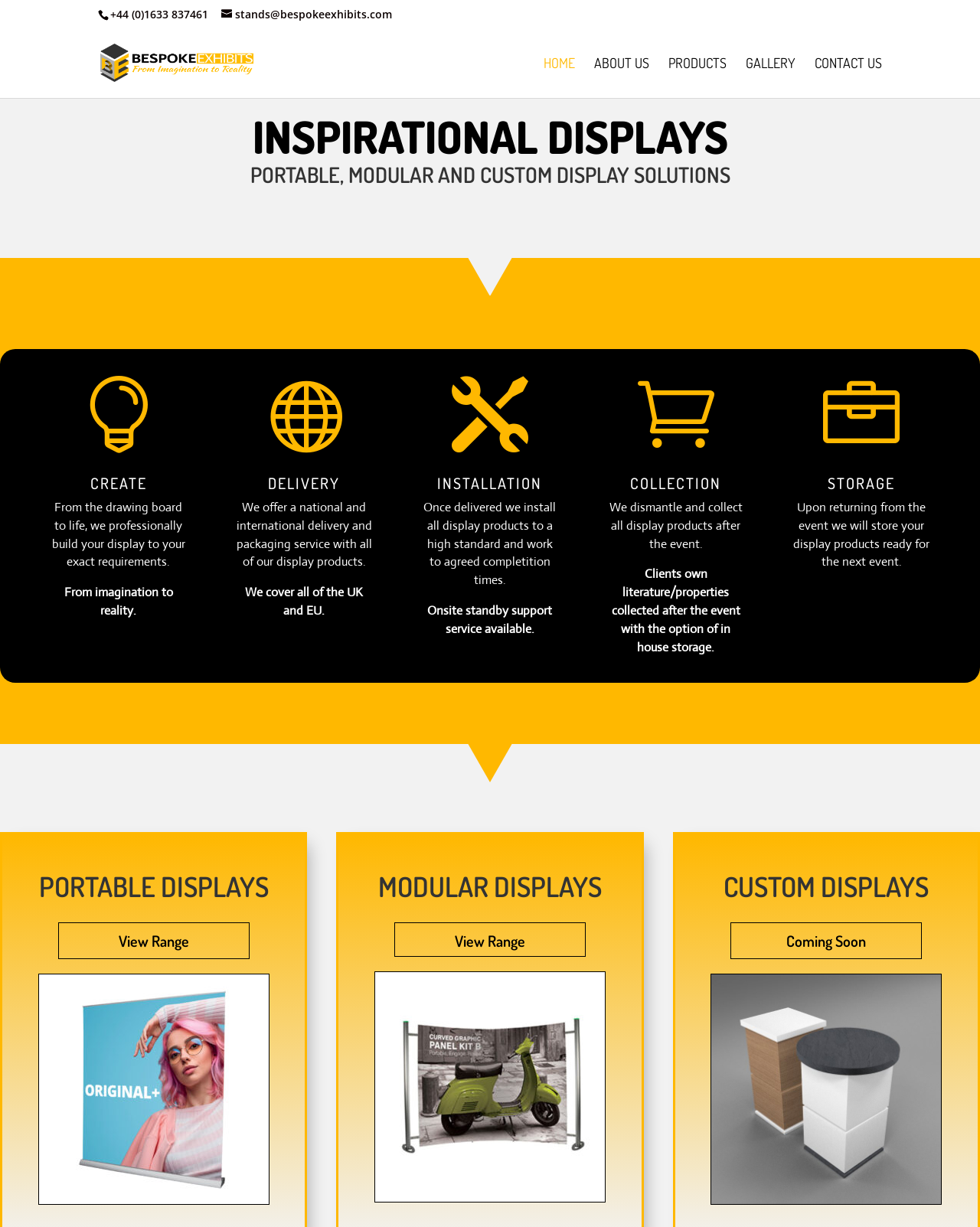What is the icon above the 'CREATE' heading?
Please provide a full and detailed response to the question.

I found the icon above the 'CREATE' heading by looking at the StaticText element with the bounding box coordinates [0.082, 0.306, 0.16, 0.369]. The text content of this element is '', which represents an icon.